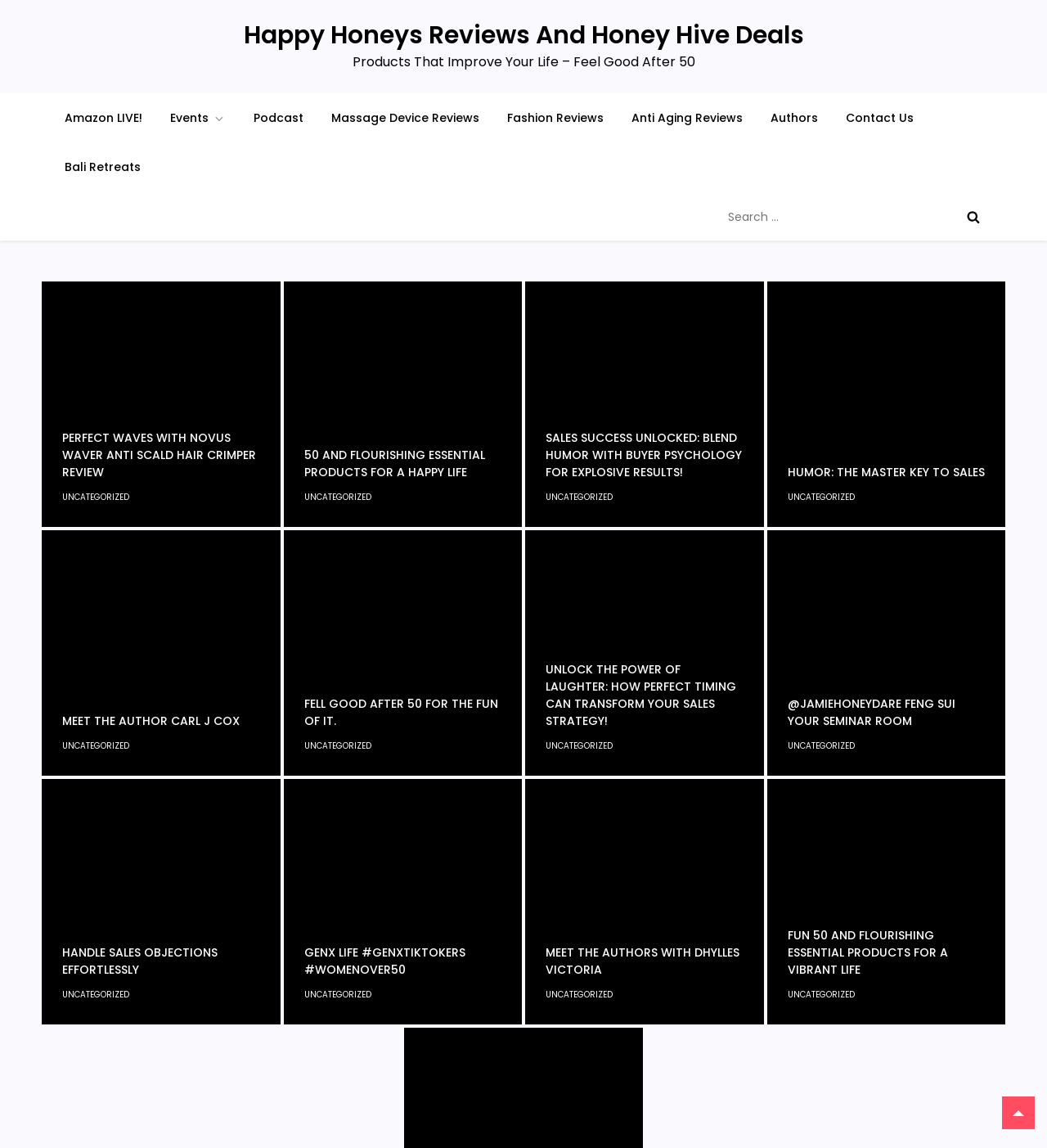Extract the primary header of the webpage and generate its text.

Happy Honeys Reviews And Honey Hive Deals